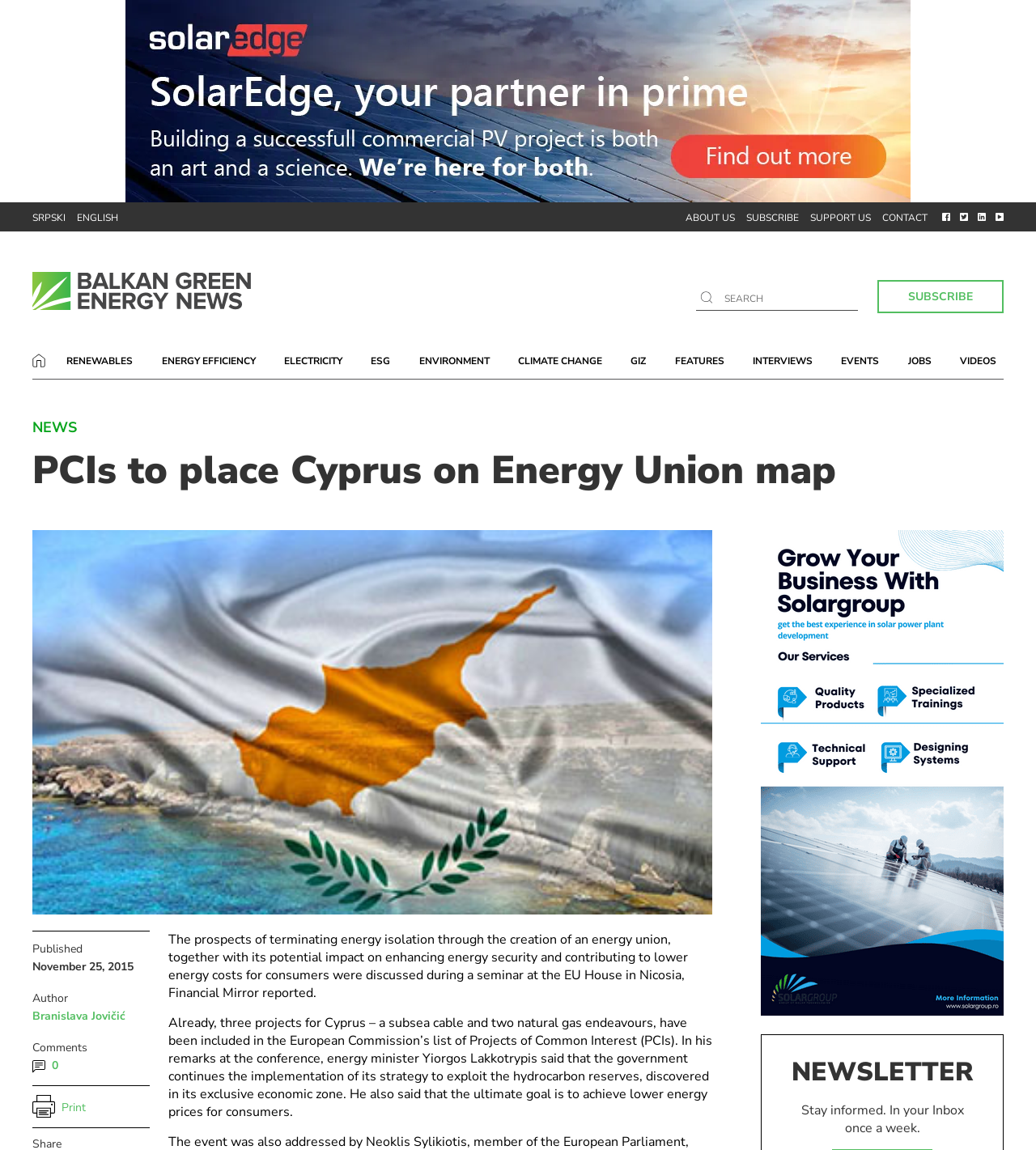Provide a single word or phrase answer to the question: 
What is the frequency of the newsletter mentioned in the article?

Once a week